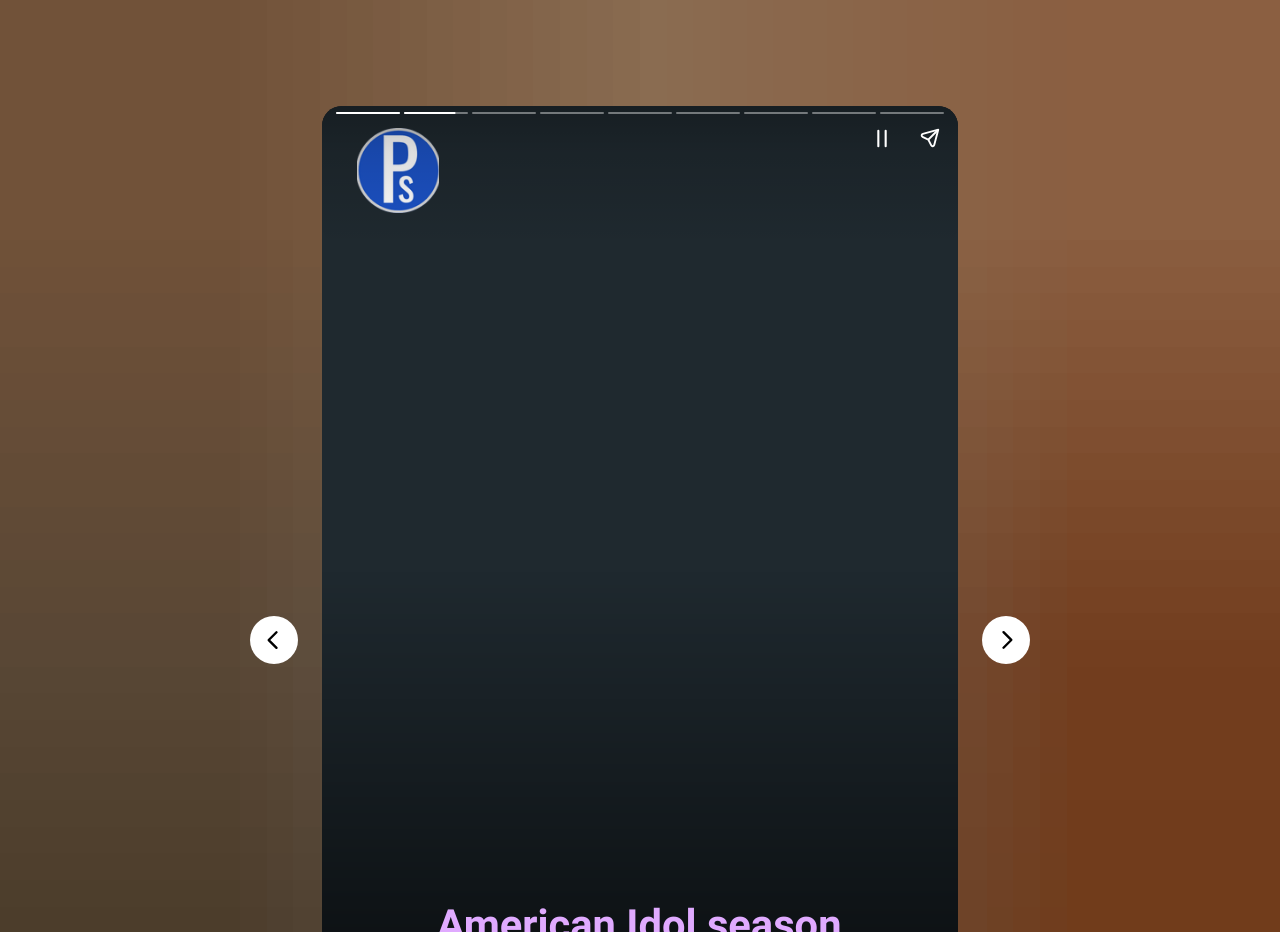Extract the main headline from the webpage and generate its text.

American Idol Runner-up  Willie Spence Died 